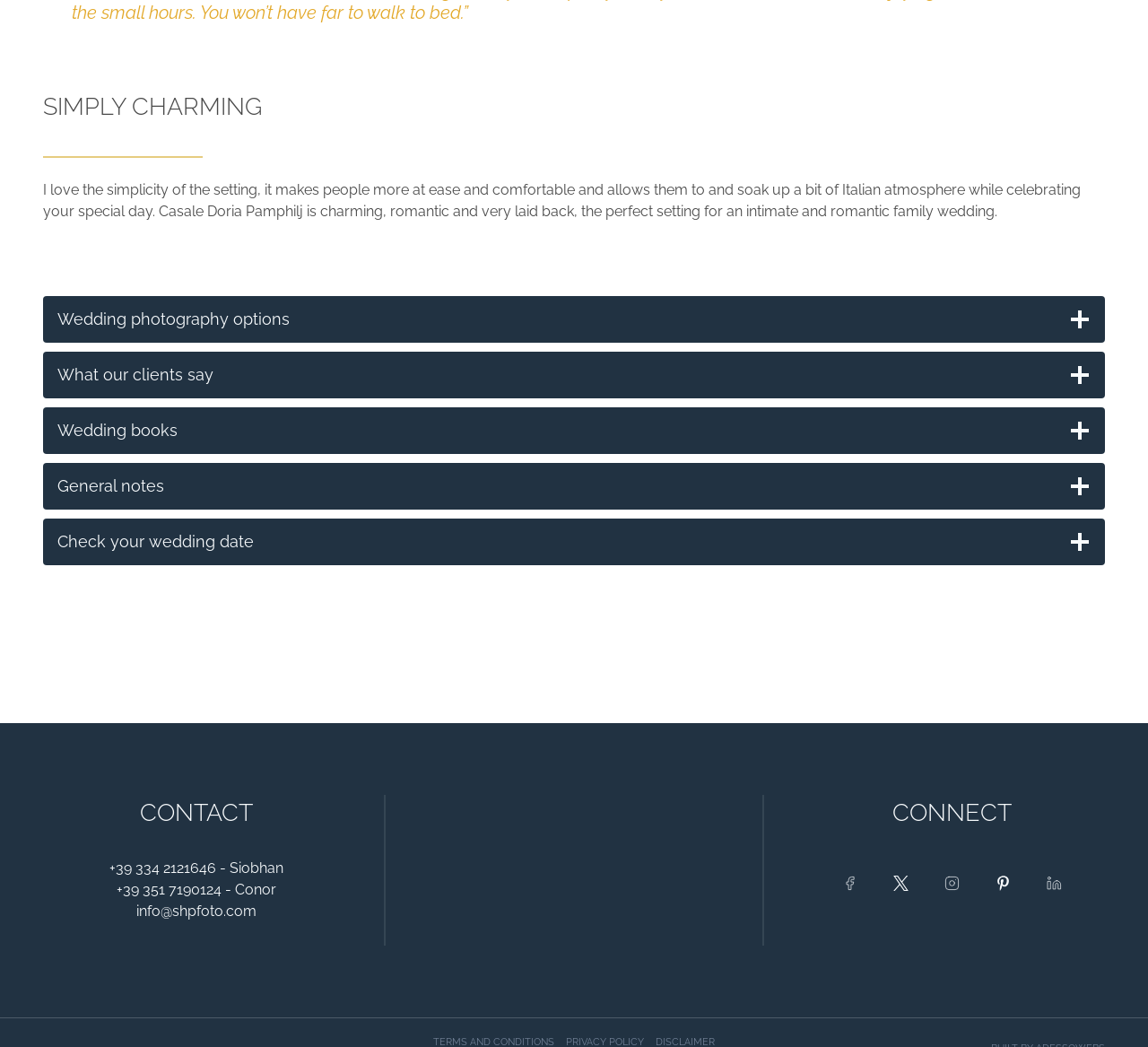Identify the bounding box coordinates for the element you need to click to achieve the following task: "Click on the link to Air Namibia". Provide the bounding box coordinates as four float numbers between 0 and 1, in the form [left, top, right, bottom].

None